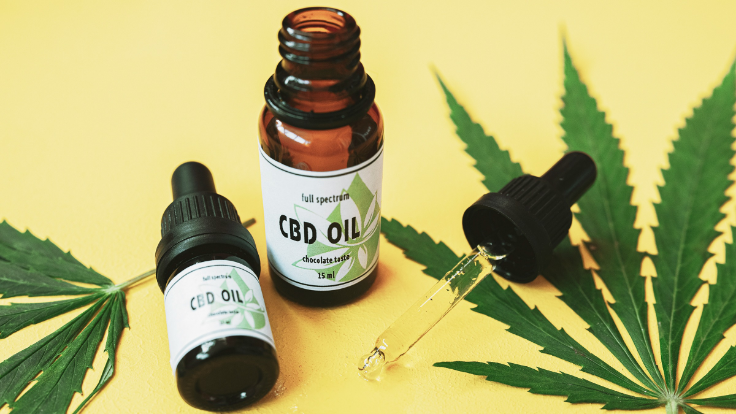Use one word or a short phrase to answer the question provided: 
What is the purpose of the dropper lid?

precise dosing